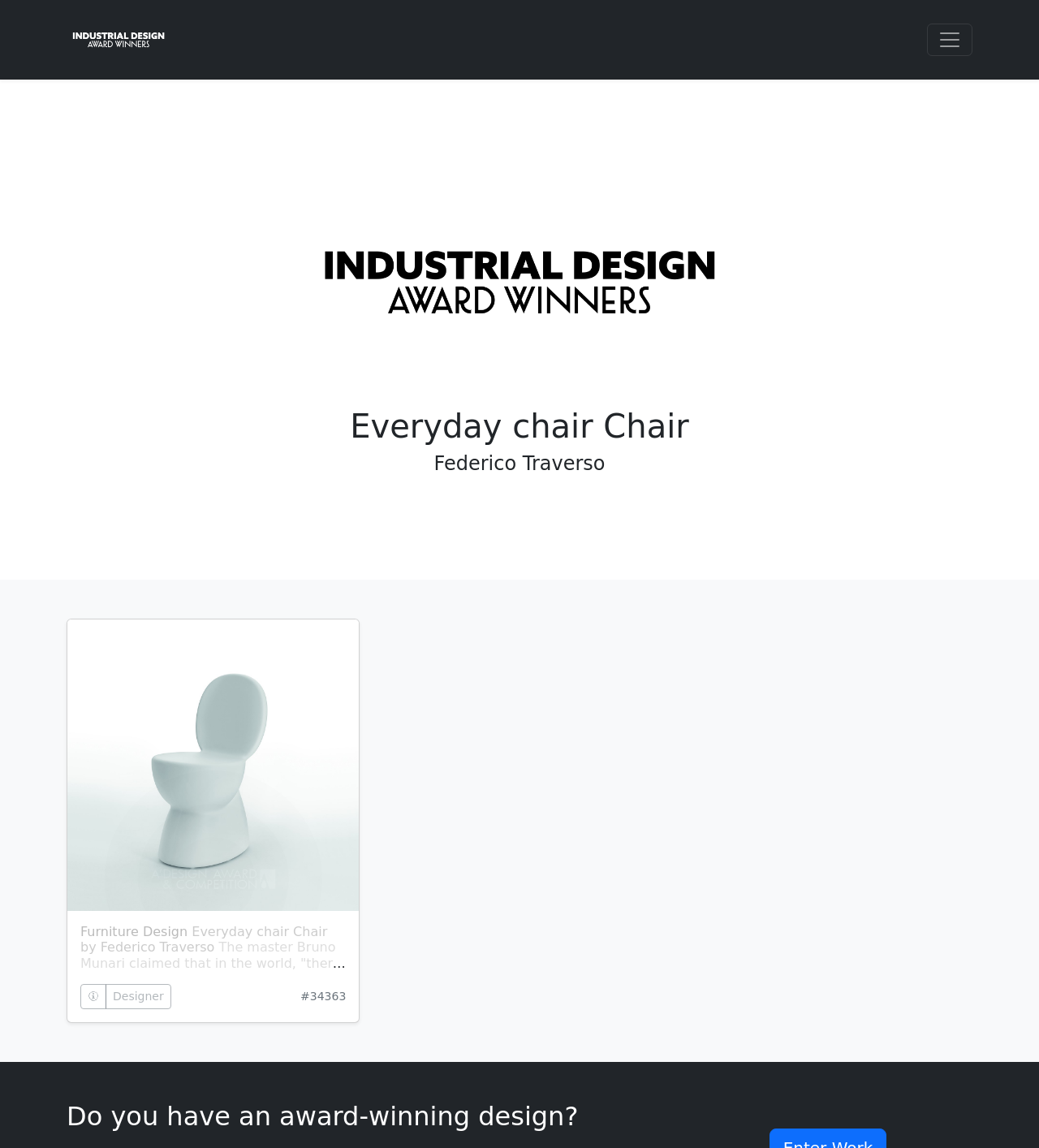Locate and extract the headline of this webpage.

Everyday chair Chair